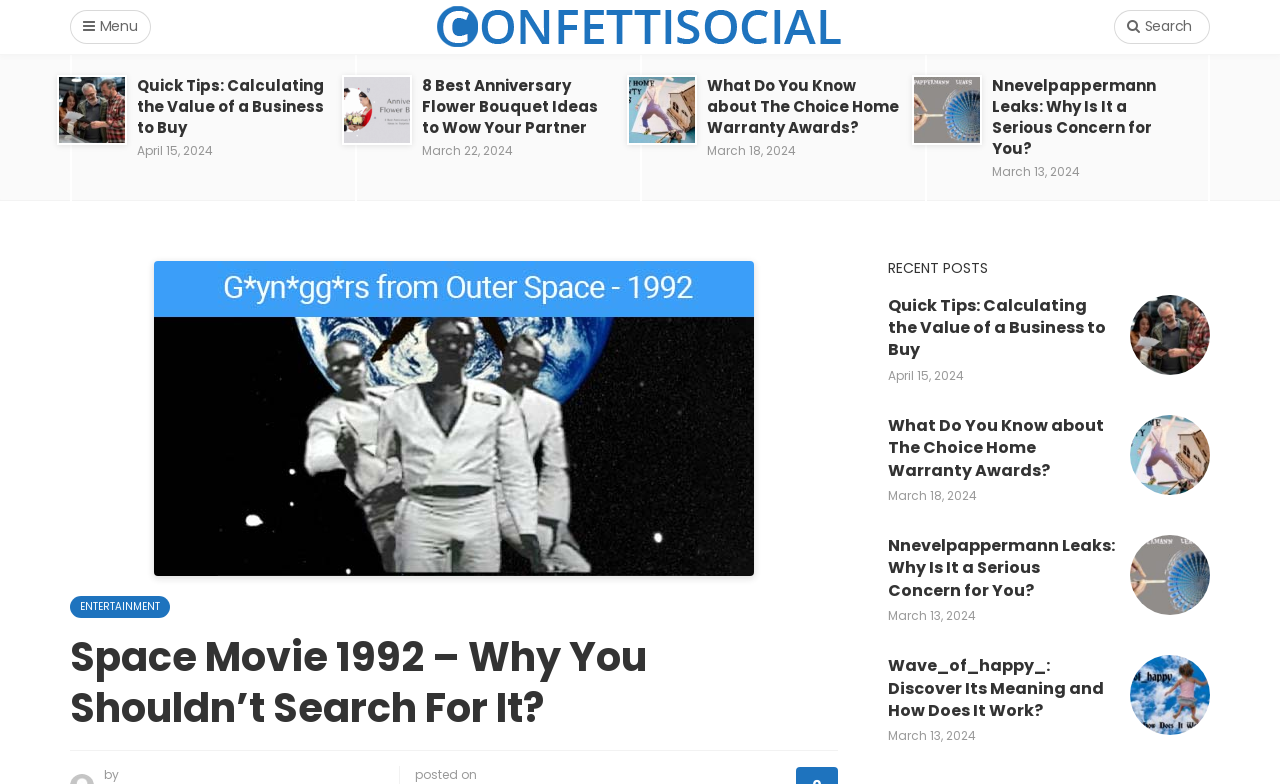How many articles are on the webpage?
Please provide a single word or phrase in response based on the screenshot.

4